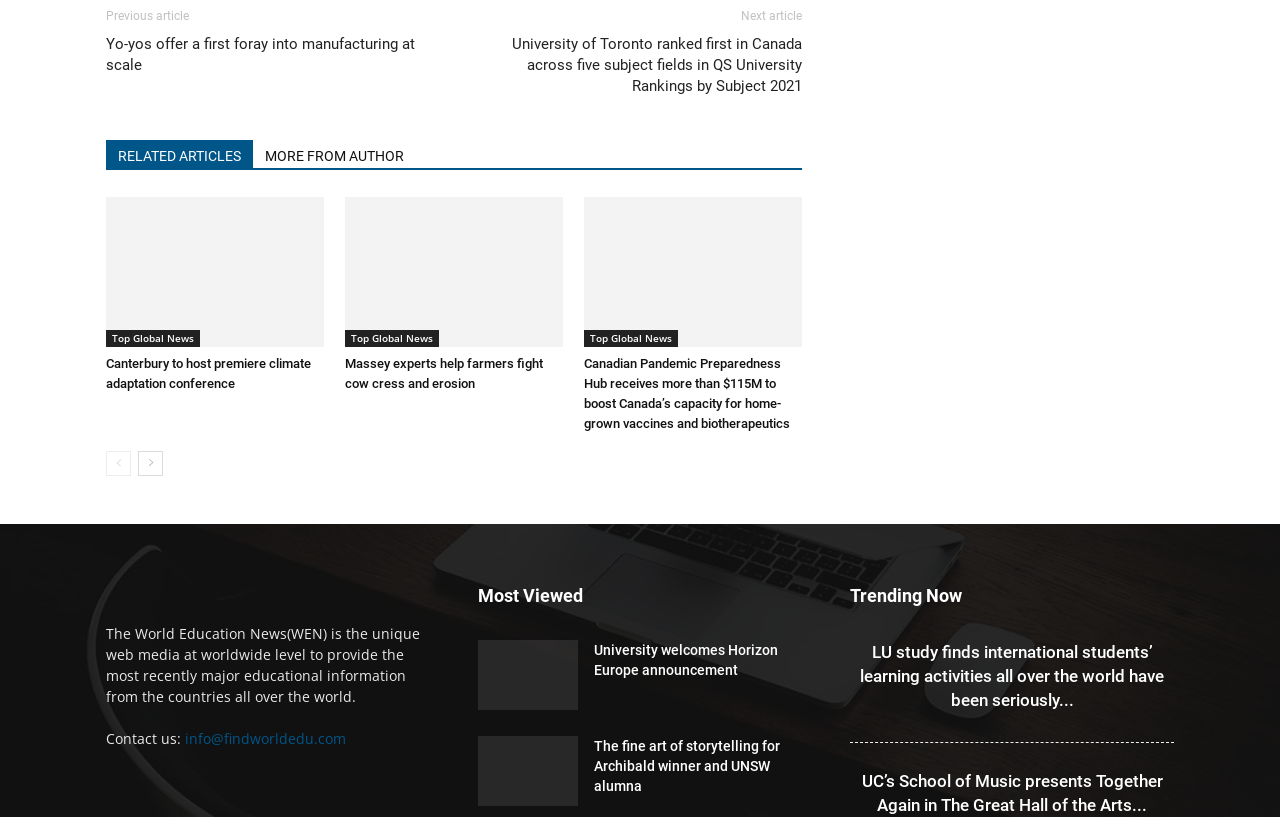Provide the bounding box coordinates of the section that needs to be clicked to accomplish the following instruction: "Check the 'Most Viewed' section."

[0.373, 0.711, 0.627, 0.746]